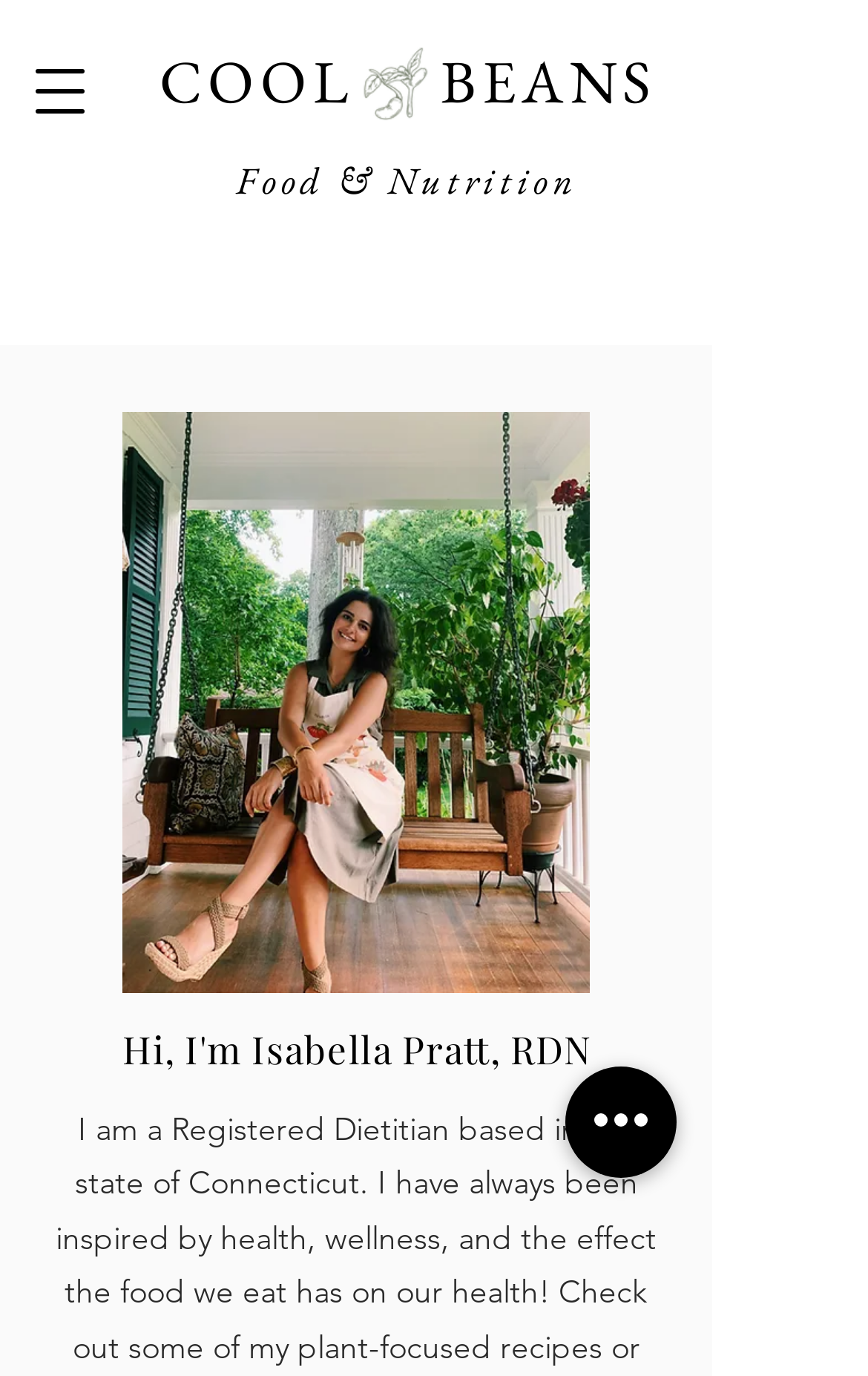Provide a brief response using a word or short phrase to this question:
How many images are on the webpage?

2